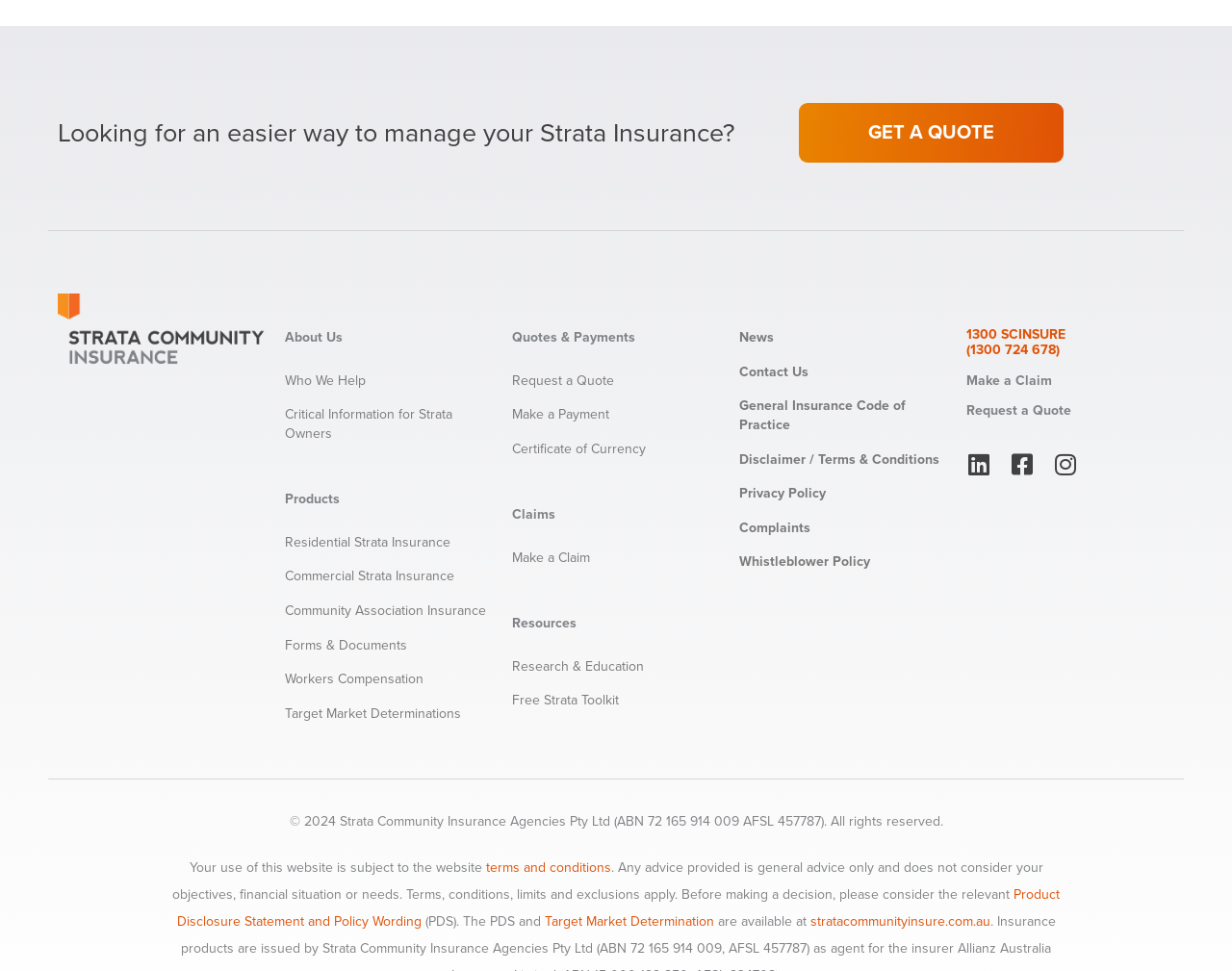Can you find the bounding box coordinates for the element that needs to be clicked to execute this instruction: "Read the 'The Tunnel by Caitlyn Morehouse' article"? The coordinates should be given as four float numbers between 0 and 1, i.e., [left, top, right, bottom].

None